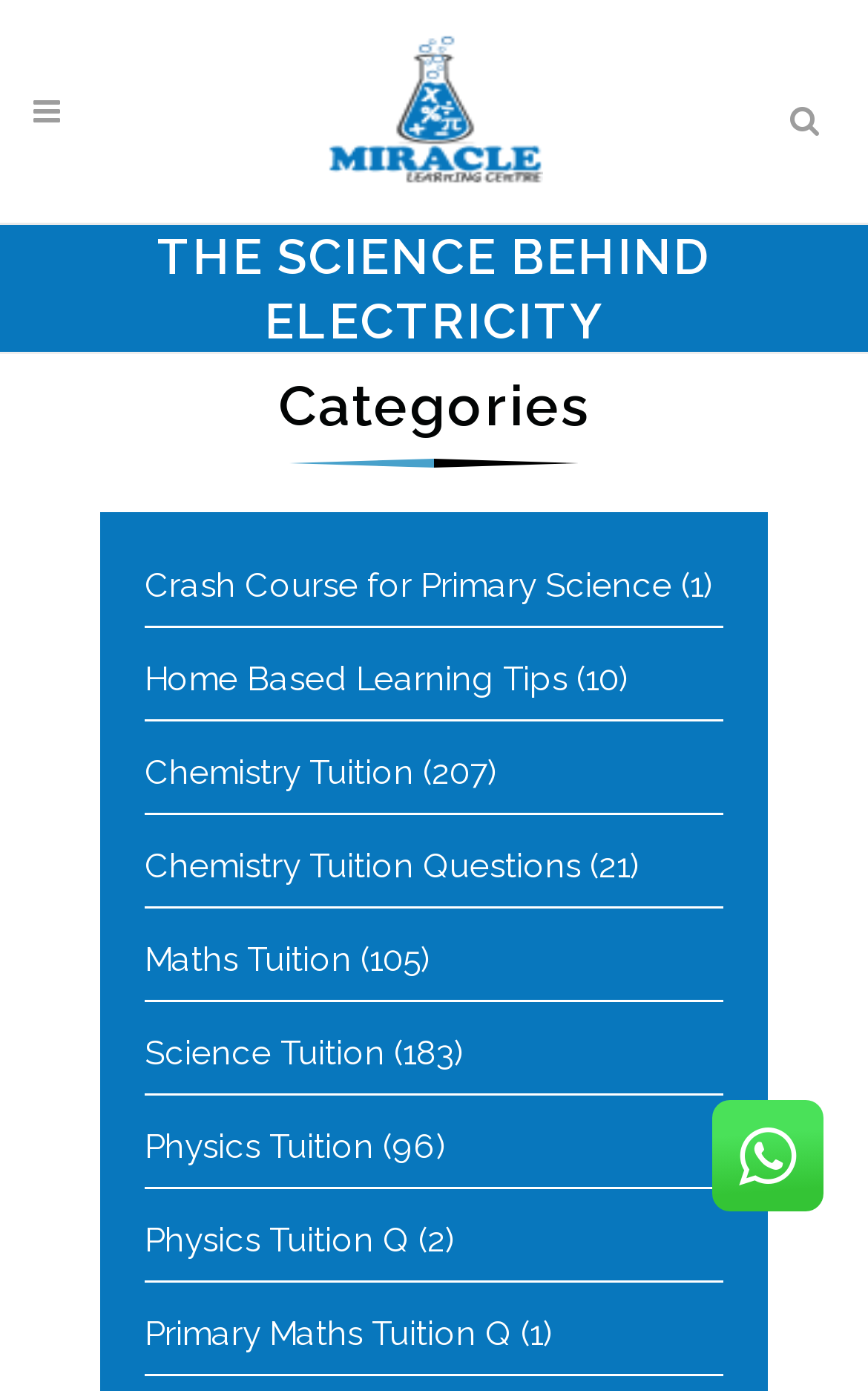Look at the image and write a detailed answer to the question: 
Is there a search function on the webpage?

A search function is available on the webpage, which can be found in a textbox element with the placeholder text 'Search'. This element is located near the top of the webpage.